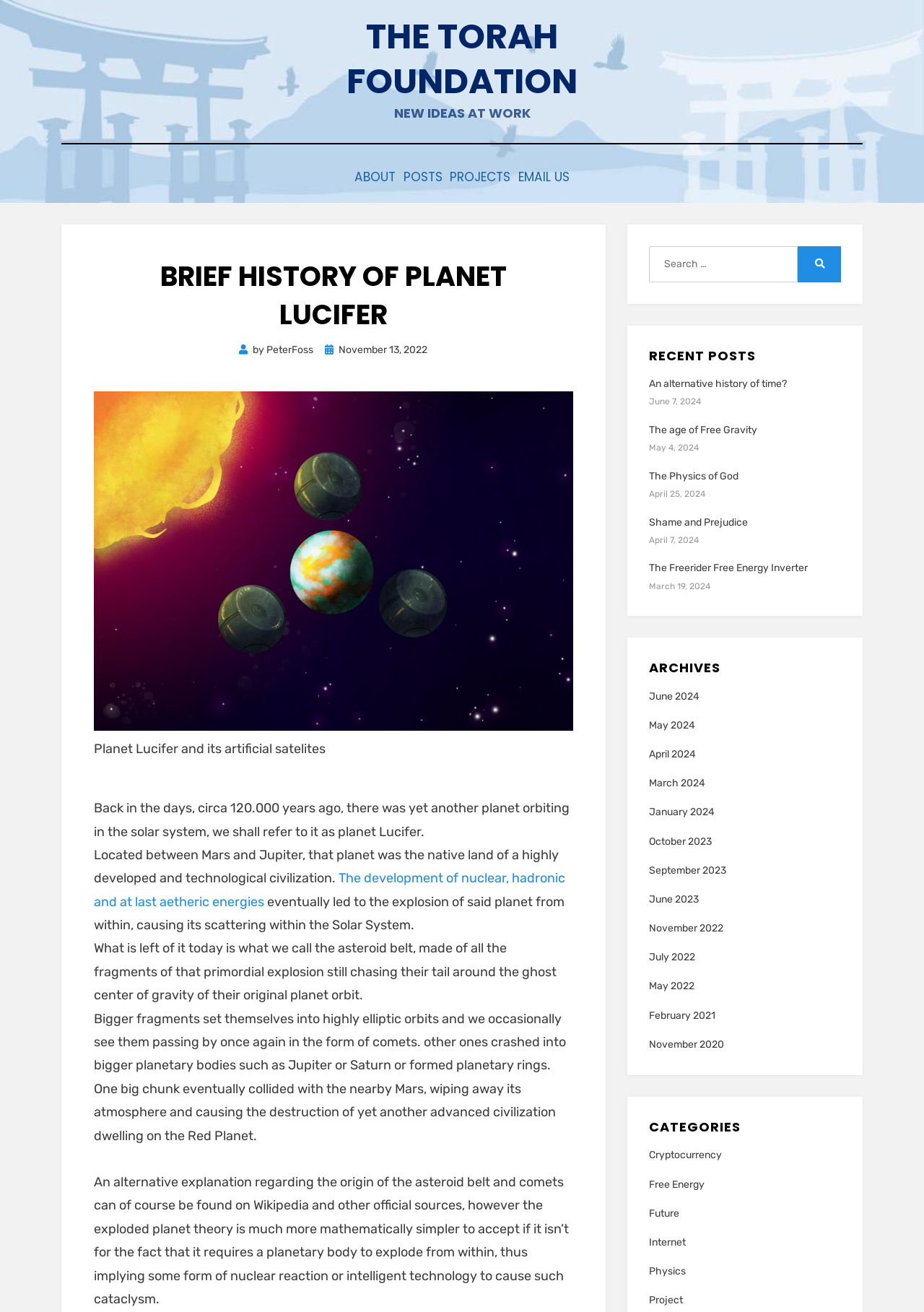Specify the bounding box coordinates of the element's area that should be clicked to execute the given instruction: "Search for something". The coordinates should be four float numbers between 0 and 1, i.e., [left, top, right, bottom].

[0.702, 0.186, 0.91, 0.213]